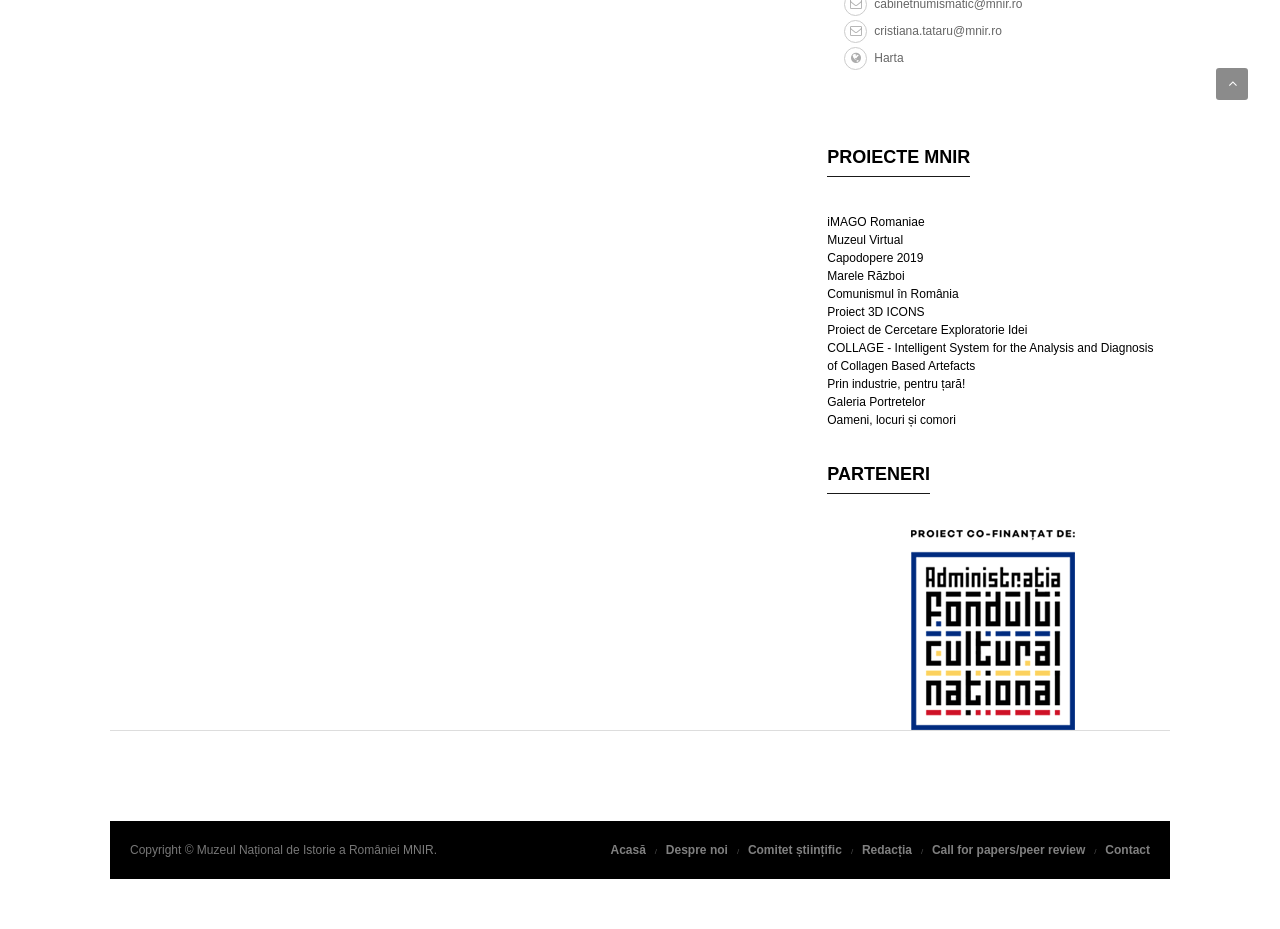Pinpoint the bounding box coordinates of the clickable area needed to execute the instruction: "Go to Acasă page". The coordinates should be specified as four float numbers between 0 and 1, i.e., [left, top, right, bottom].

[0.477, 0.907, 0.505, 0.922]